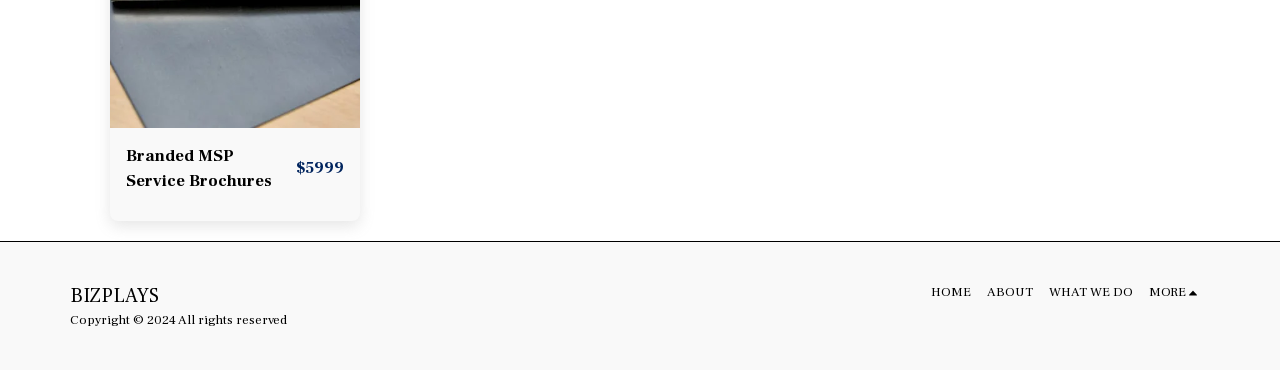Please provide a comprehensive response to the question based on the details in the image: What is the name of the company?

The name of the company can be found by looking at the StaticText element 'BIZPLAYS' which is located in the footer section of the webpage.